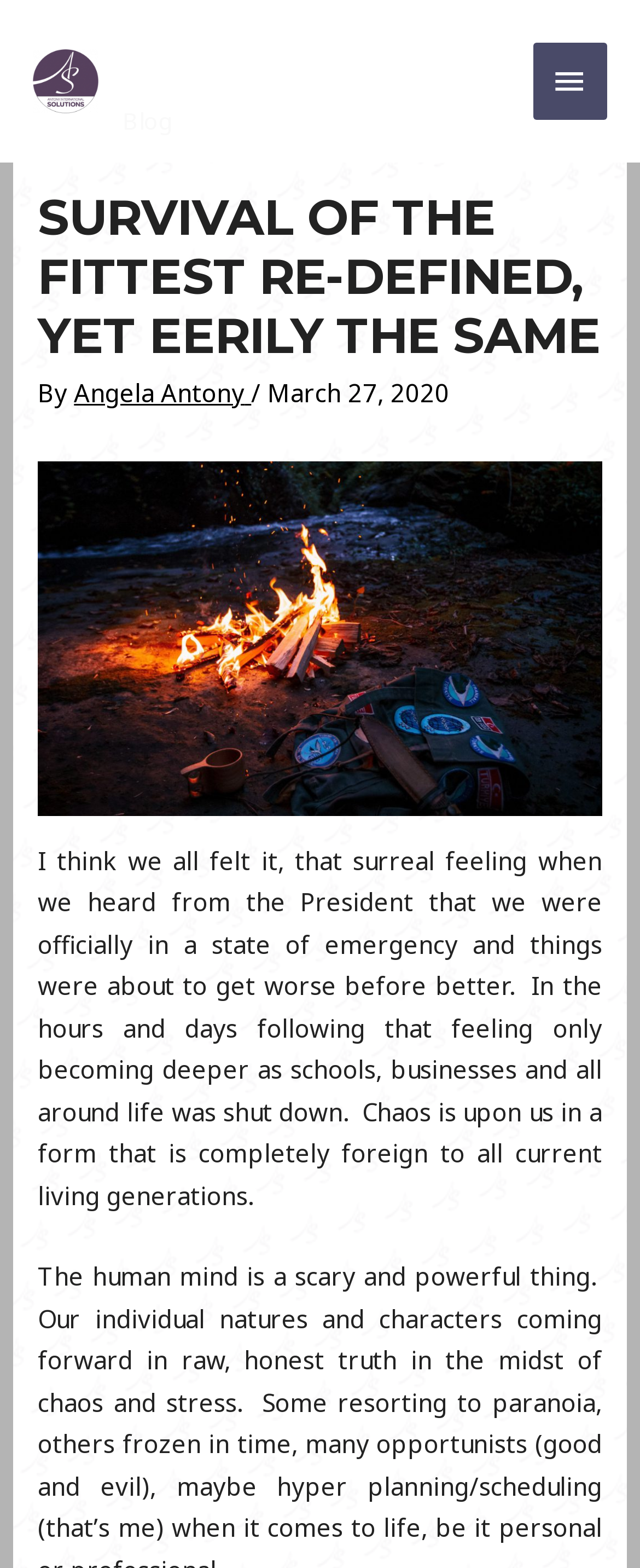What is the purpose of the button on the top-right corner?
Refer to the image and give a detailed response to the question.

The purpose of the button on the top-right corner can be inferred from its label, which says 'MAIN MENU', indicating that it is used to navigate to the main menu of the website.